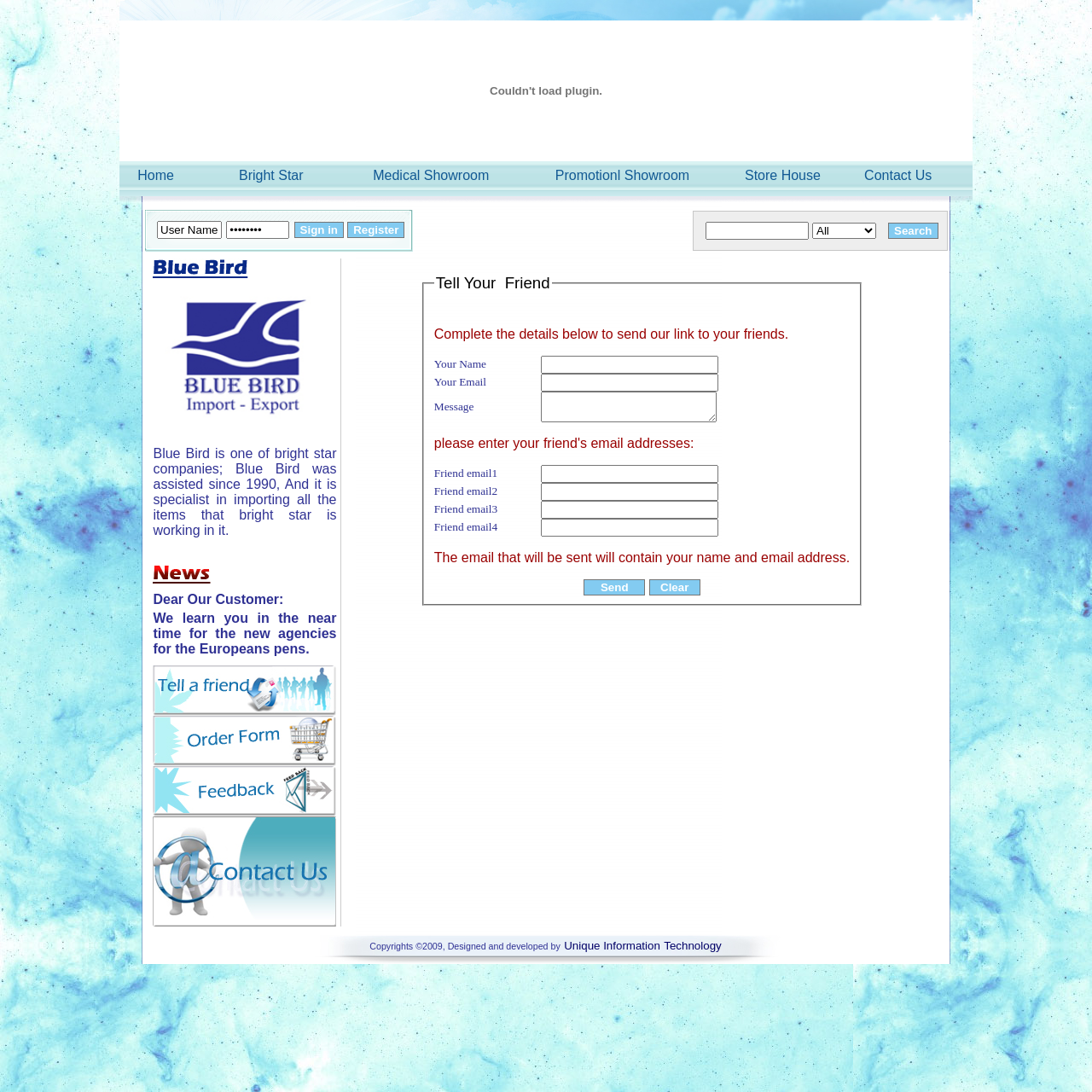Locate the coordinates of the bounding box for the clickable region that fulfills this instruction: "Click the Sign in button".

[0.269, 0.203, 0.315, 0.218]